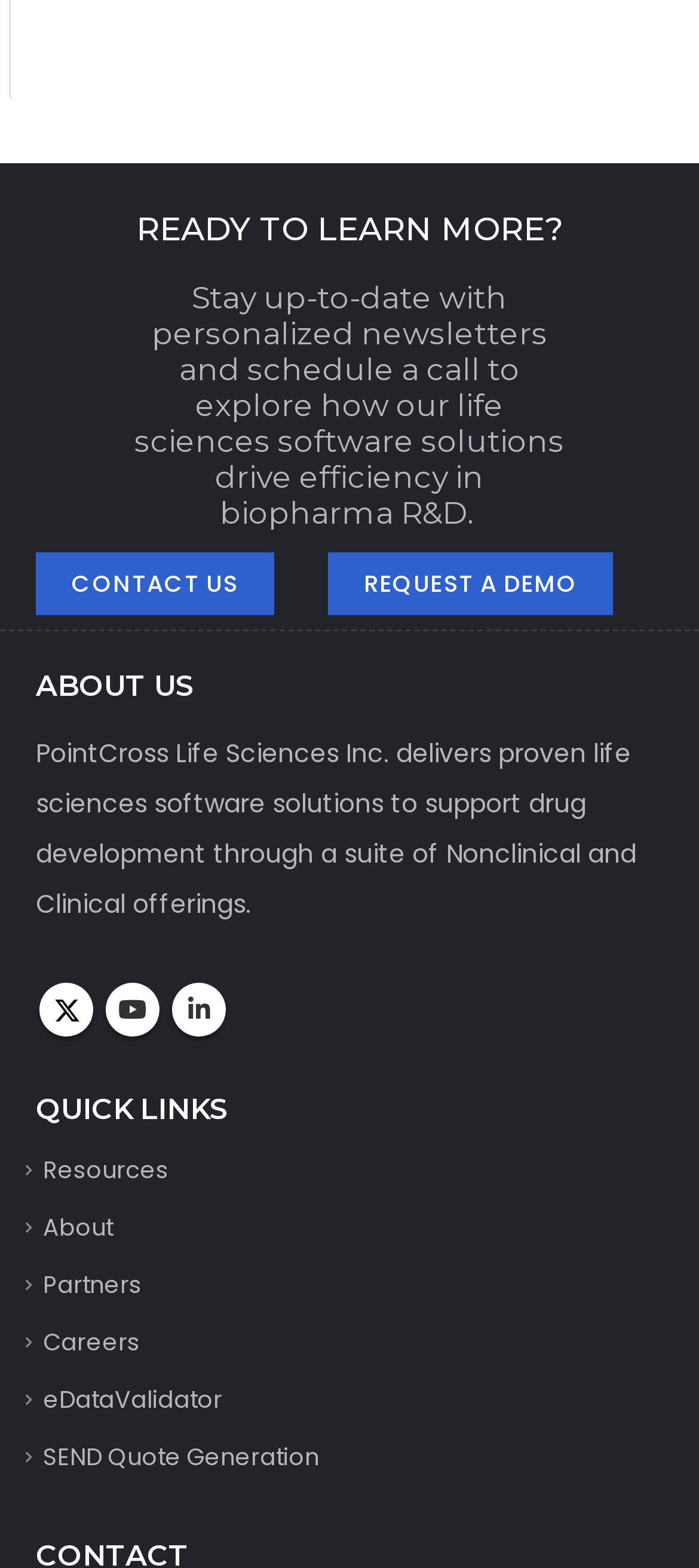Answer the question with a brief word or phrase:
What social media platforms are linked on the webpage?

Twitter, Youtube, Linkedin